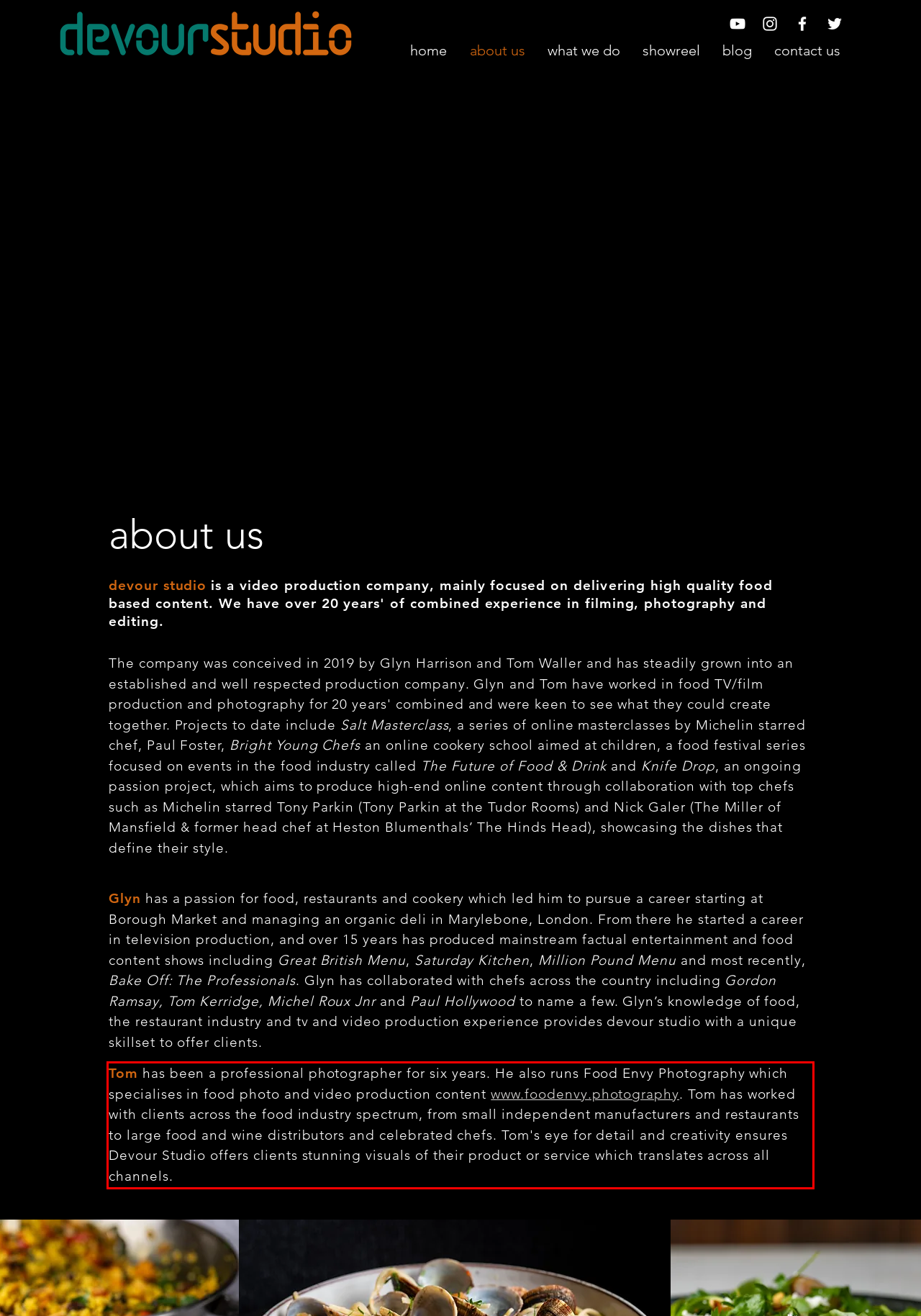Review the screenshot of the webpage and recognize the text inside the red rectangle bounding box. Provide the extracted text content.

Tom has been a professional photographer for six years. He also runs Food Envy Photography which specialises in food photo and video production content www.foodenvy.photography. Tom has worked with clients across the food industry spectrum, from small independent manufacturers and restaurants to large food and wine distributors and celebrated chefs. Tom's eye for detail and creativity ensures Devour Studio offers clients stunning visuals of their product or service which translates across all channels.